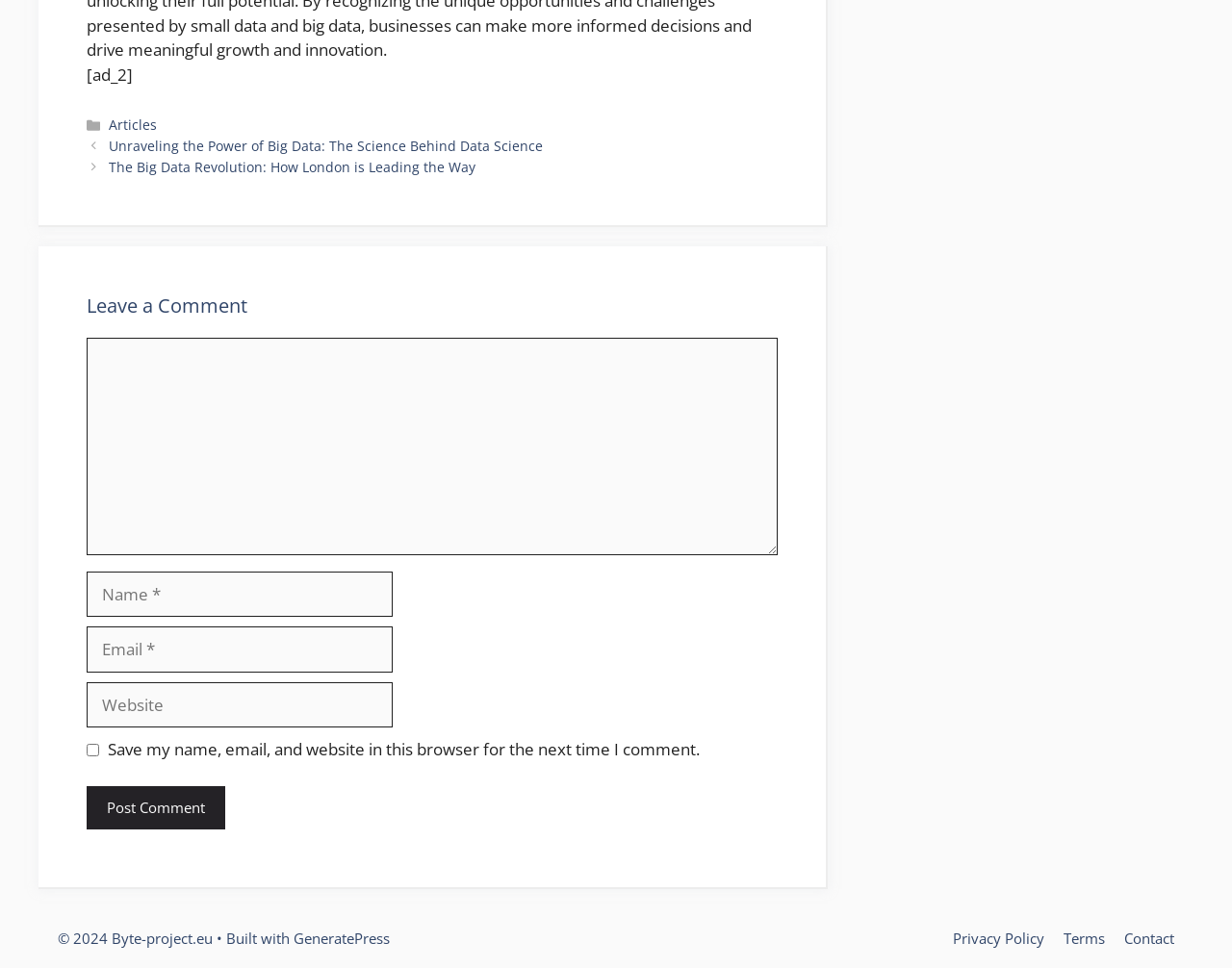Can you specify the bounding box coordinates for the region that should be clicked to fulfill this instruction: "Click on the 'Post Comment' button".

[0.07, 0.812, 0.183, 0.857]